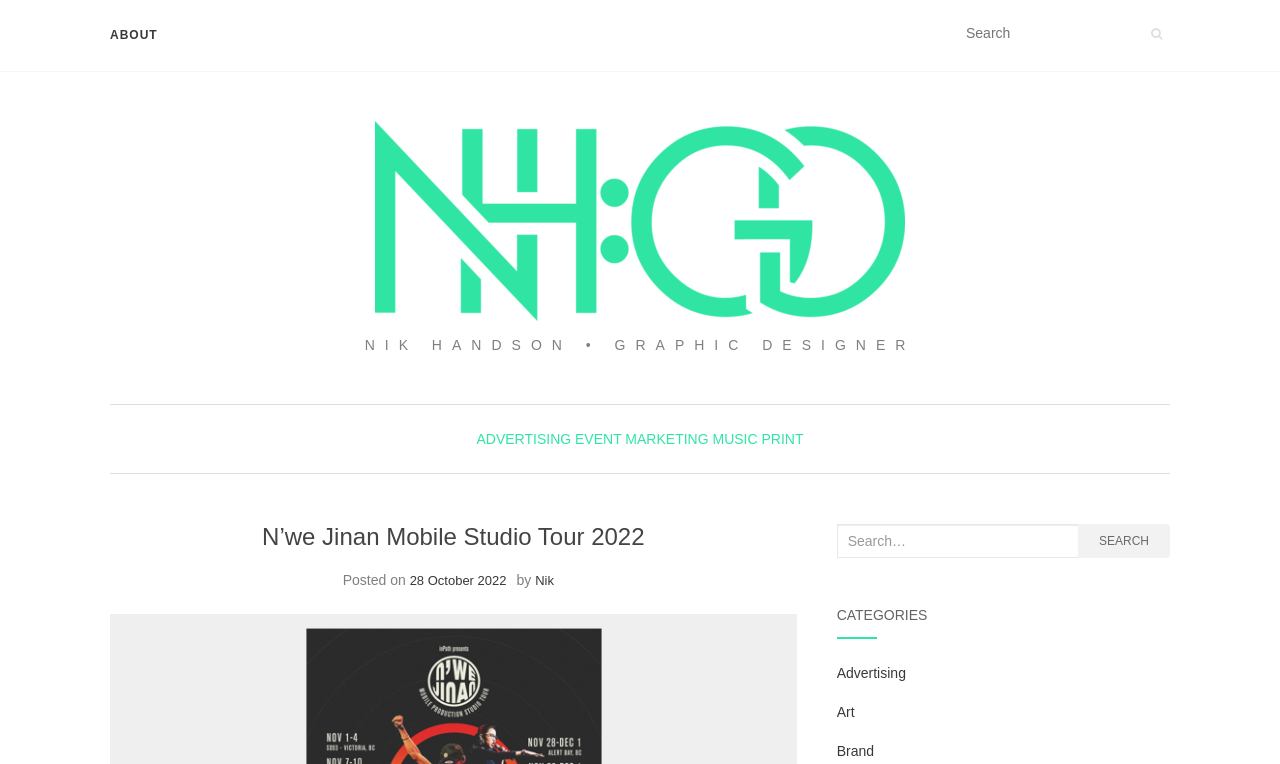Provide the bounding box coordinates for the UI element that is described as: "name="s" placeholder="Search"".

[0.753, 0.024, 0.893, 0.063]